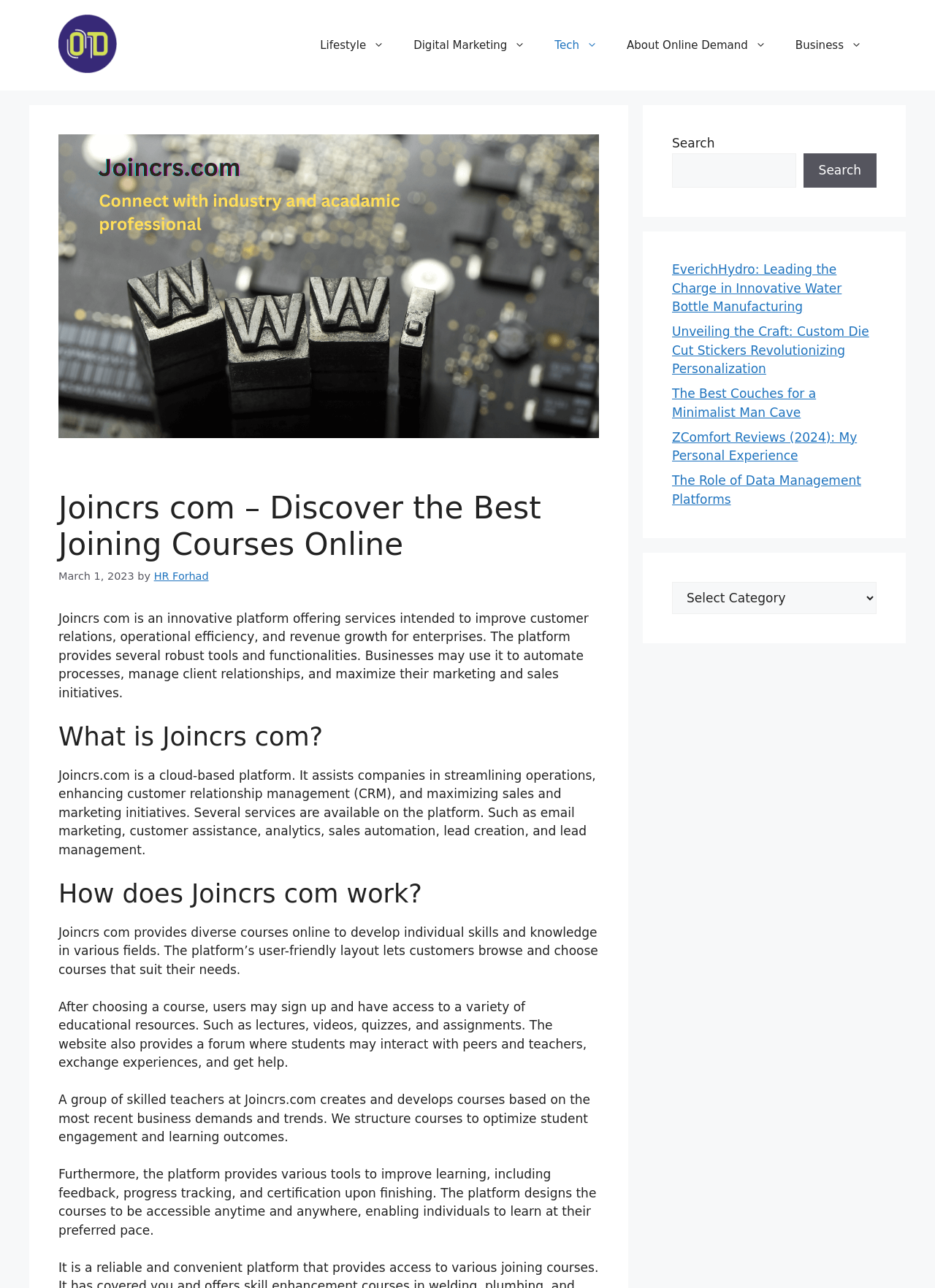What type of platform is Joincrs com?
Please provide a detailed and thorough answer to the question.

The webpage describes Joincrs com as a cloud-based platform, which means it is a platform that is hosted and delivered over the internet, rather than on a local computer or server.